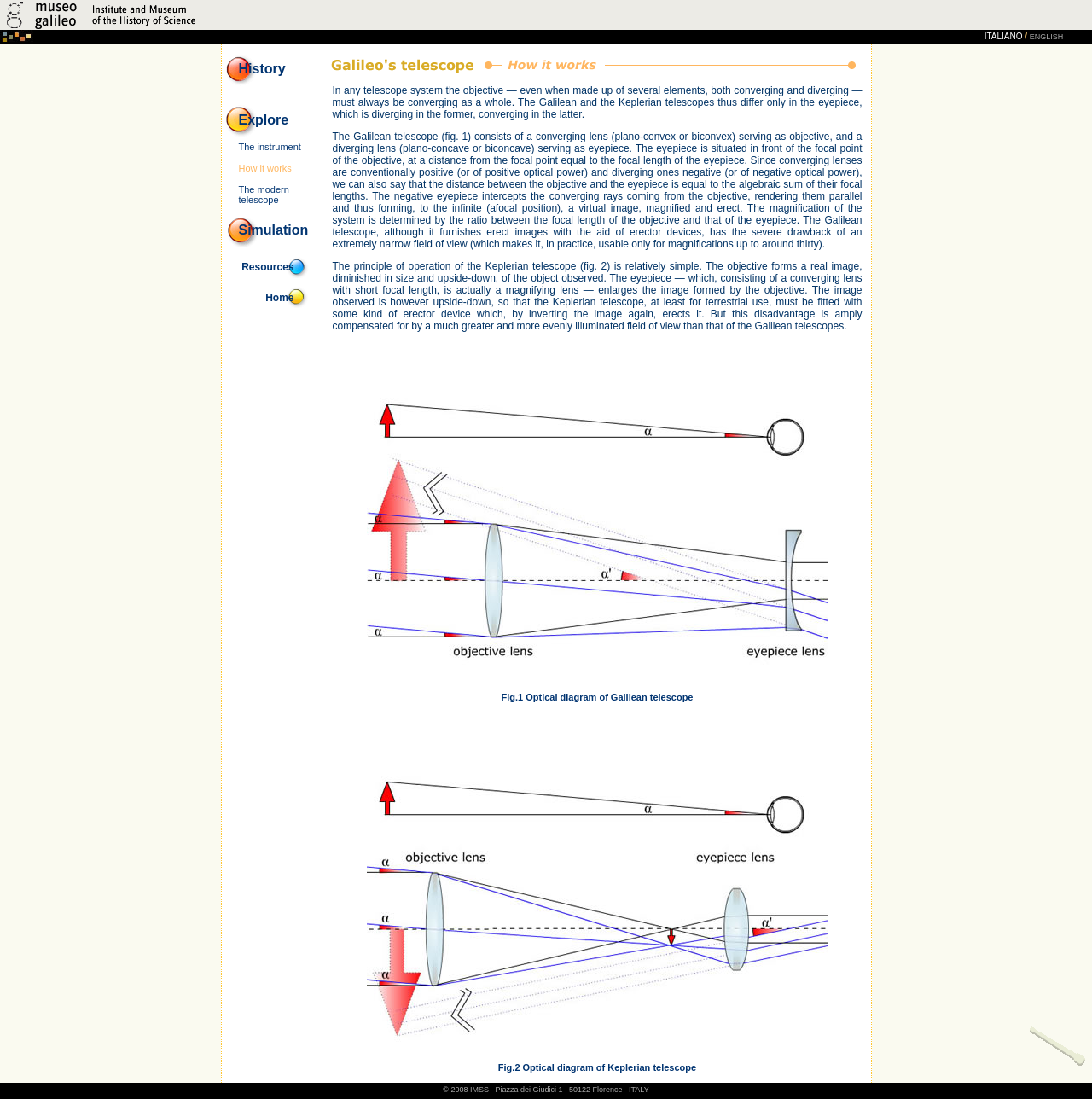Carefully examine the image and provide an in-depth answer to the question: What is the current page about?

The current page is about 'How it works' which is a subcategory of 'The instrument' and is indicated by the highlighted text on the webpage.